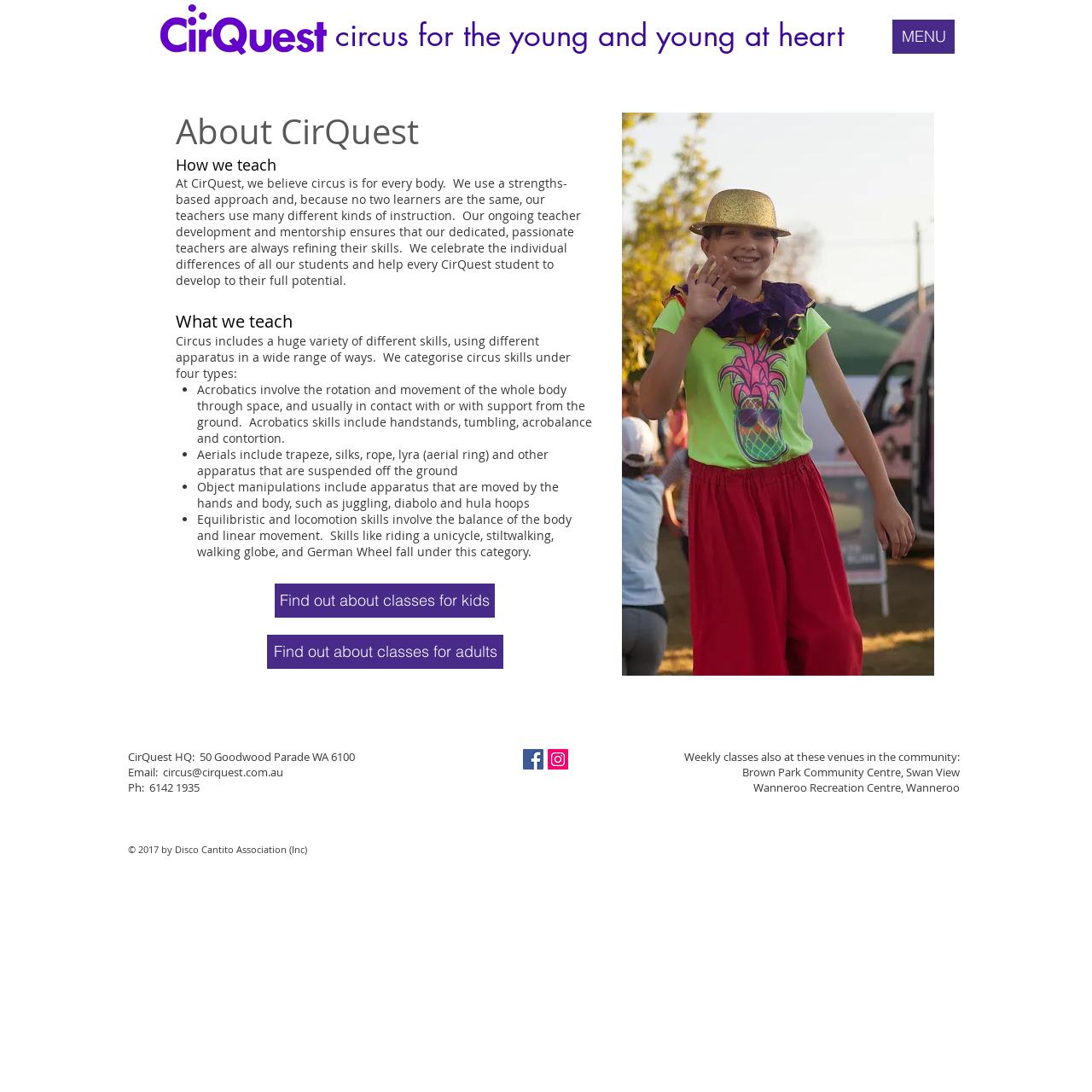Use the information in the screenshot to answer the question comprehensively: What type of skills does CirQuest teach?

CirQuest teaches various types of circus skills, including acrobatics, aerials, object manipulations, and equilibristic and locomotion skills, as described in the 'What we teach' section of the webpage.